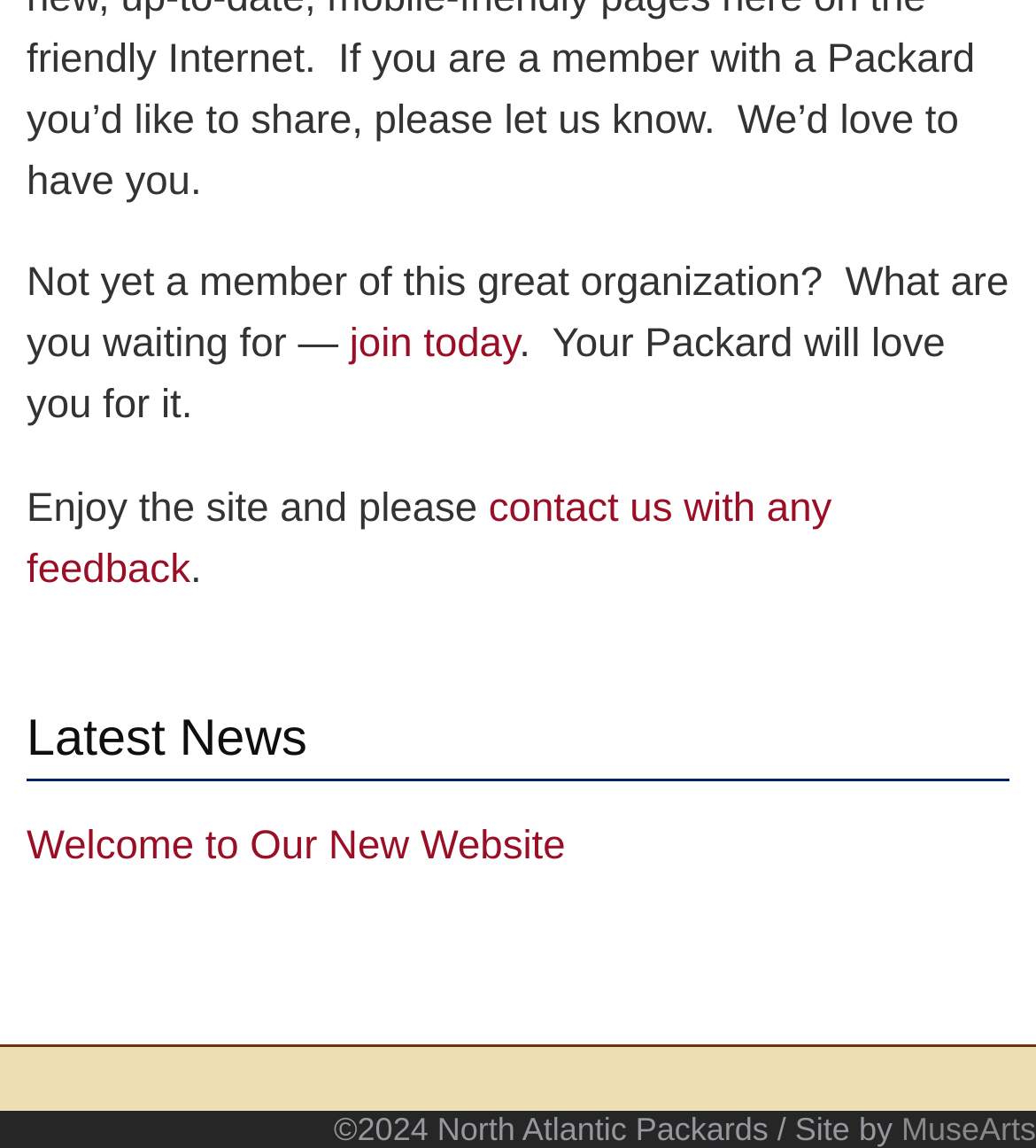Find the bounding box coordinates for the HTML element described as: "MuseArts". The coordinates should consist of four float values between 0 and 1, i.e., [left, top, right, bottom].

[0.87, 0.967, 1.0, 0.999]